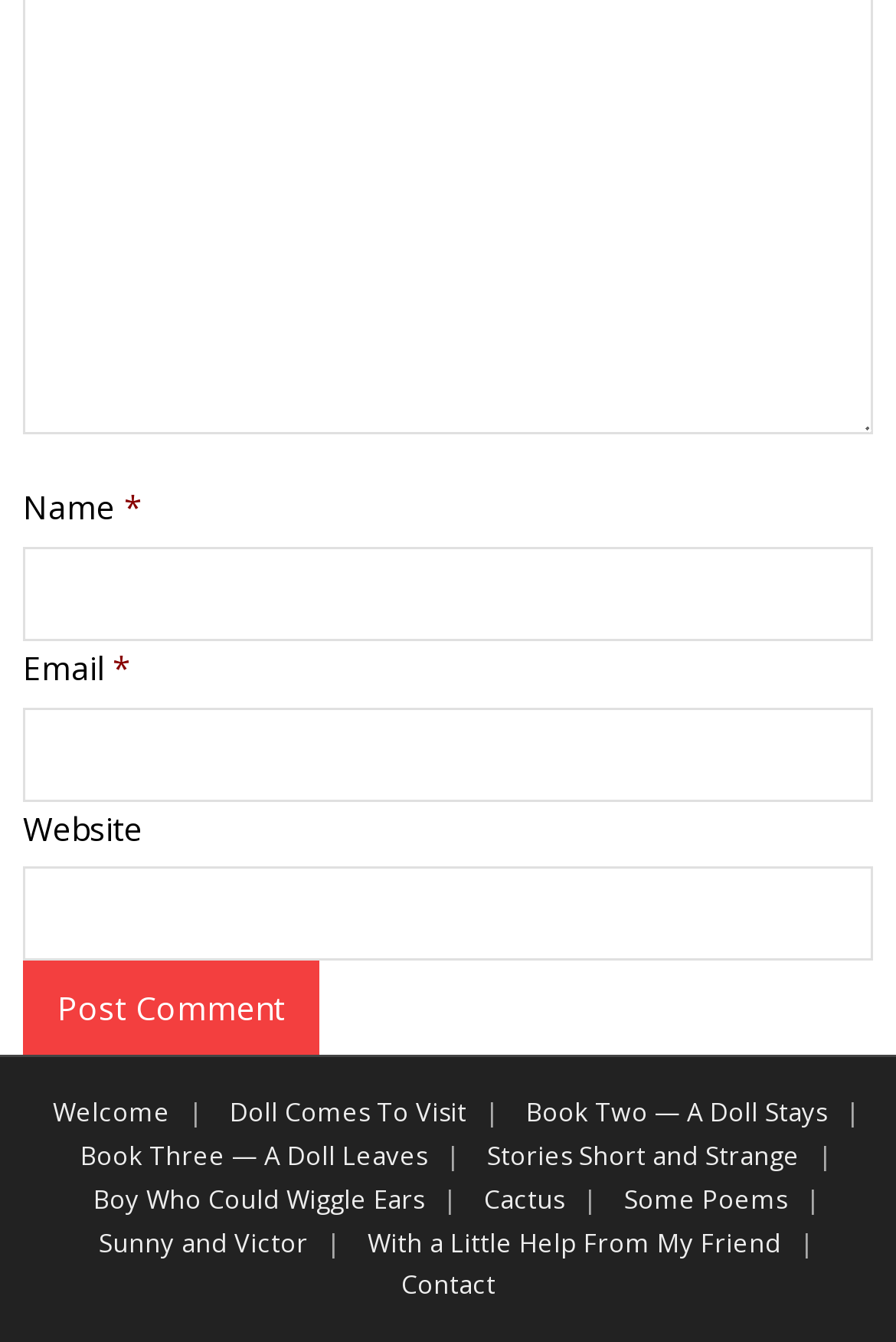Can you show the bounding box coordinates of the region to click on to complete the task described in the instruction: "Input your email"?

[0.026, 0.527, 0.974, 0.597]